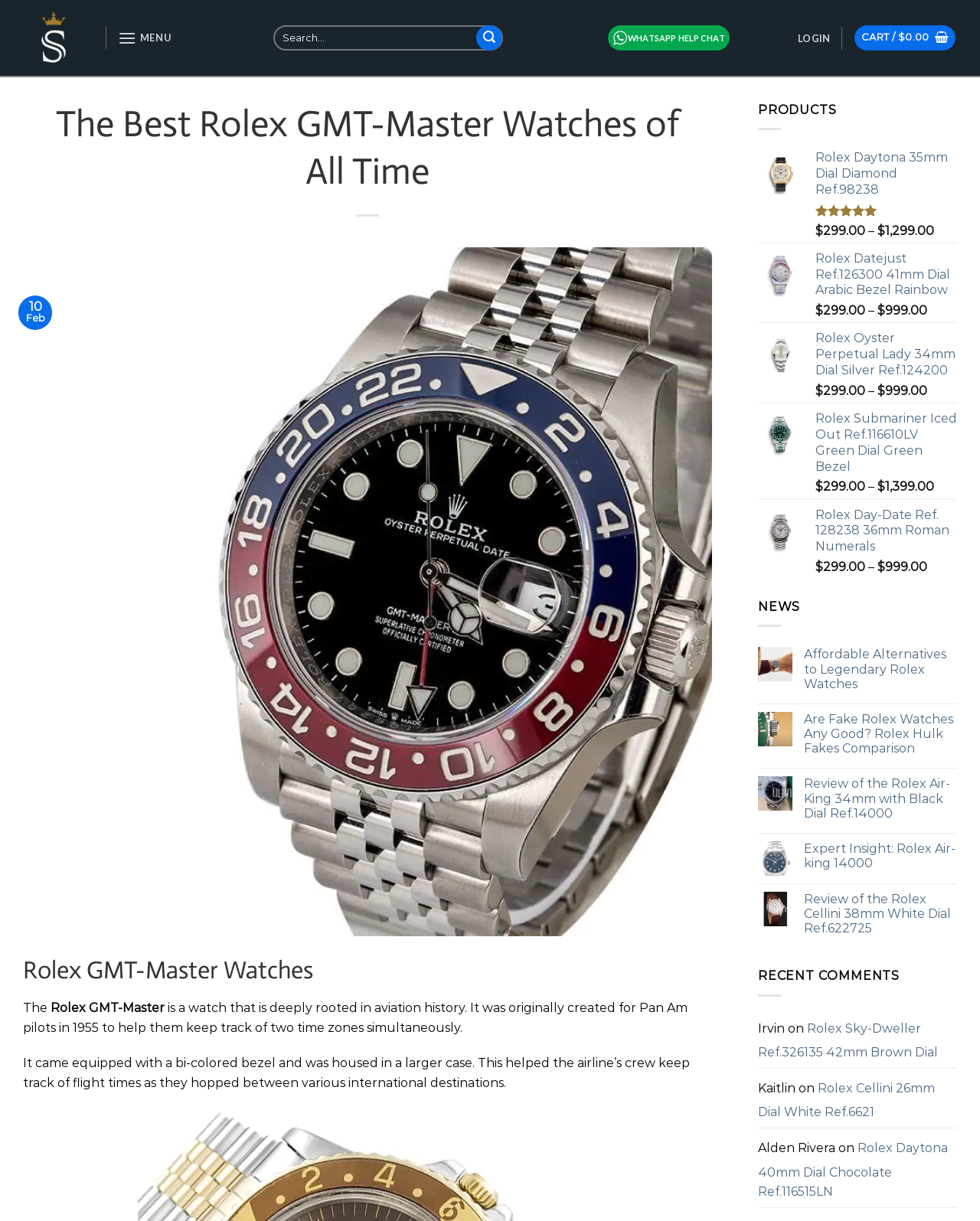What is the purpose of the 'Search for:' box?
Refer to the screenshot and deliver a thorough answer to the question presented.

The 'Search for:' box is likely a search function that allows users to search for specific products, such as Rolex watch models, on the webpage.